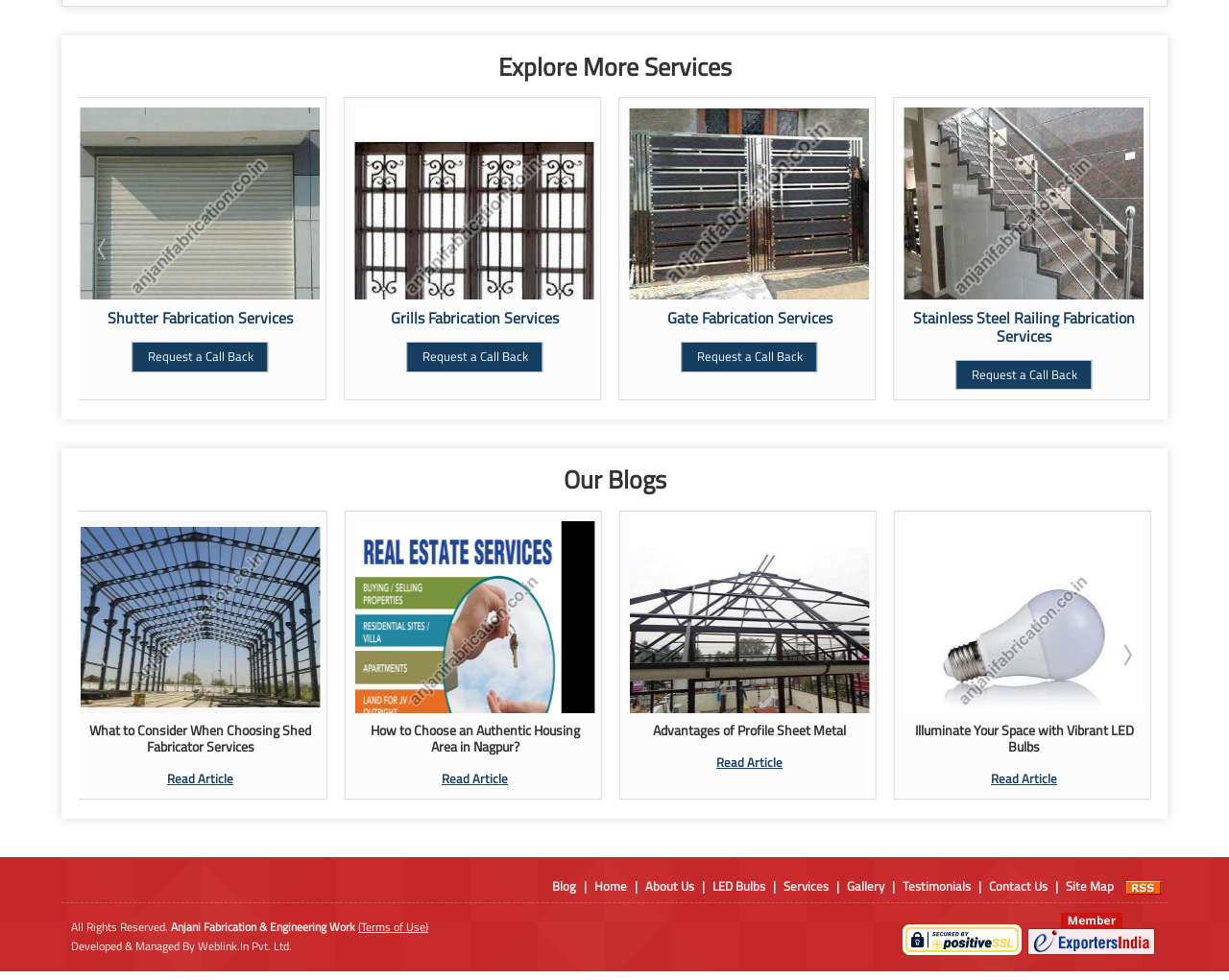What topics are discussed in the blog section?
Please provide a full and detailed response to the question.

The blog section of the webpage lists several articles, including 'What to Consider When Choosing Shed Fabricator Services', 'How to Choose an Authentic Housing Area in Nagpur?', 'Advantages of Profile Sheet Metal', and 'Illuminate Your Space with Vibrant LED Bulbs', indicating that the blog discusses topics related to fabrication, housing, and LED bulbs.